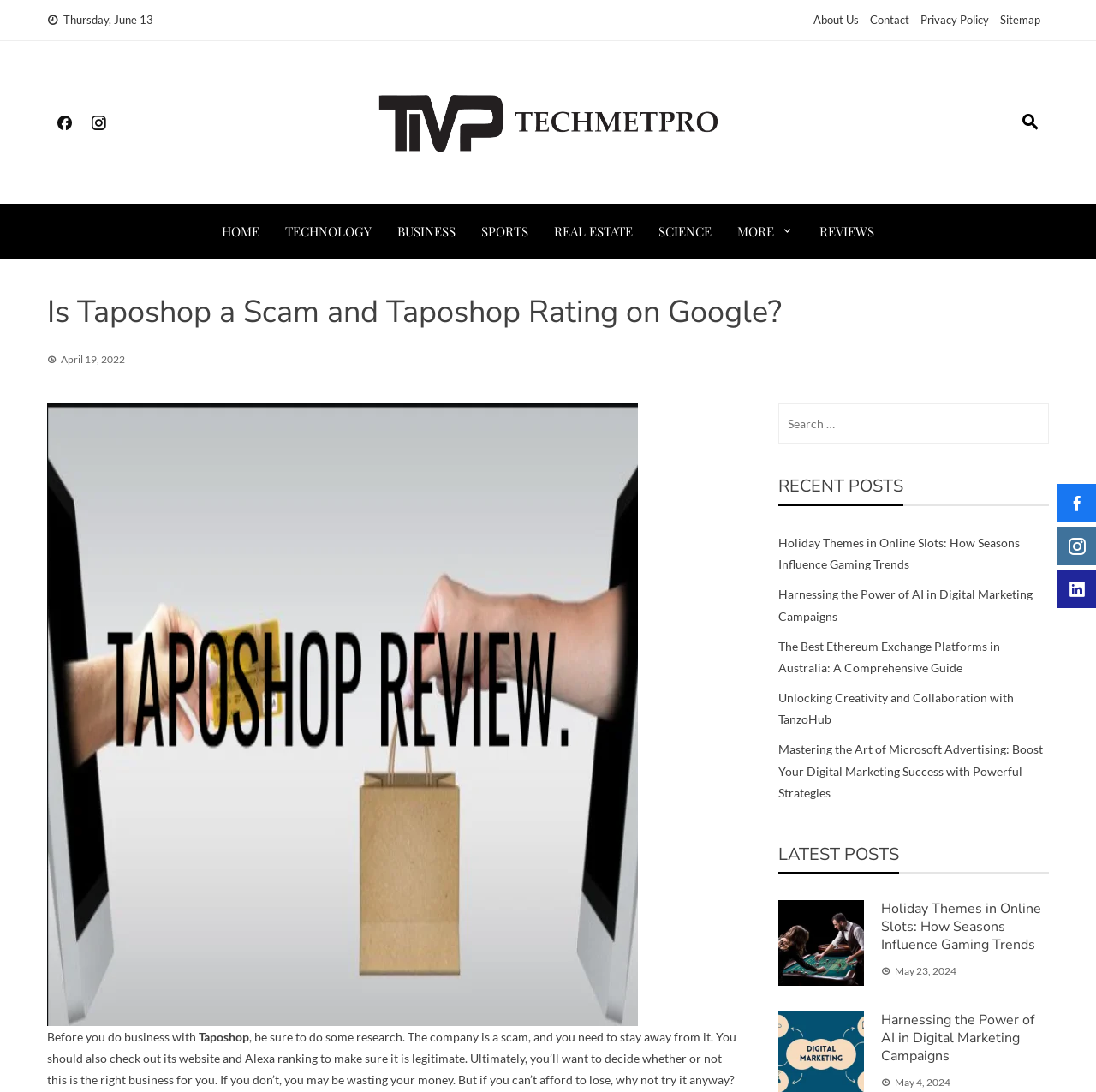What is the text of the webpage's headline?

Is Taposhop a Scam and Taposhop Rating on Google?